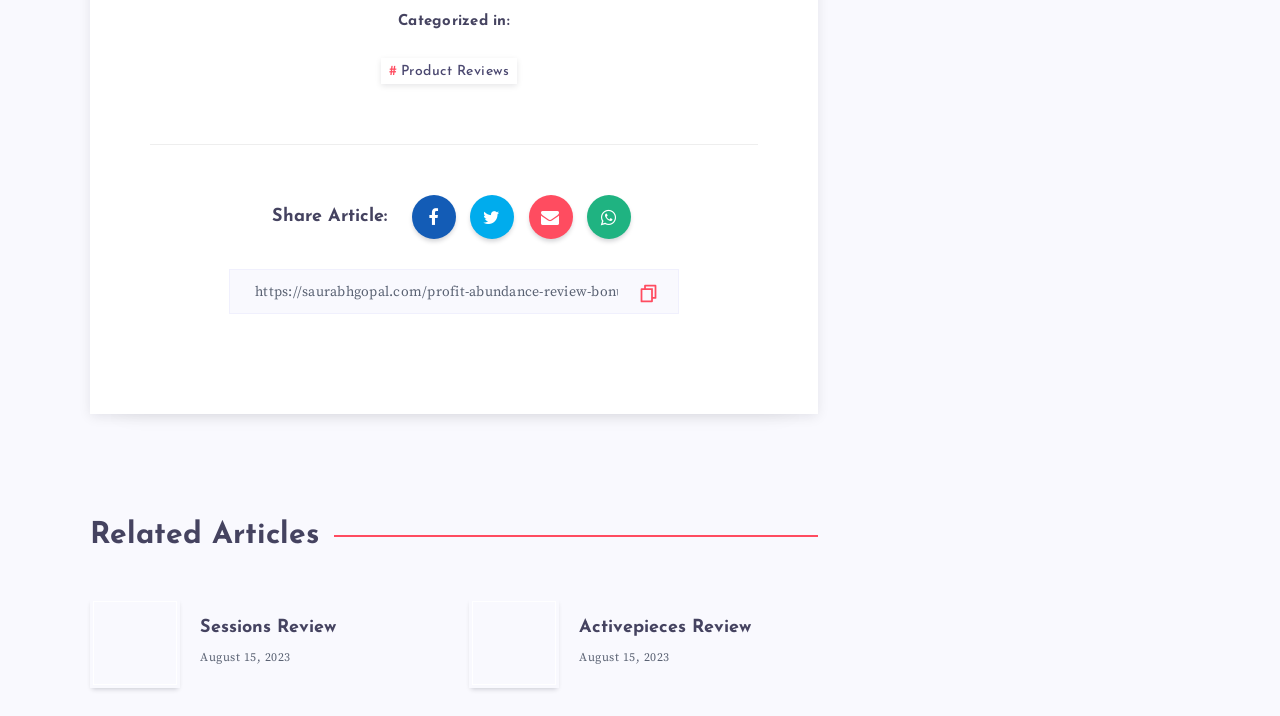Please specify the bounding box coordinates in the format (top-left x, top-left y, bottom-right x, bottom-right y), with all values as floating point numbers between 0 and 1. Identify the bounding box of the UI element described by: parent_node: Sessions Review

[0.07, 0.835, 0.141, 0.961]